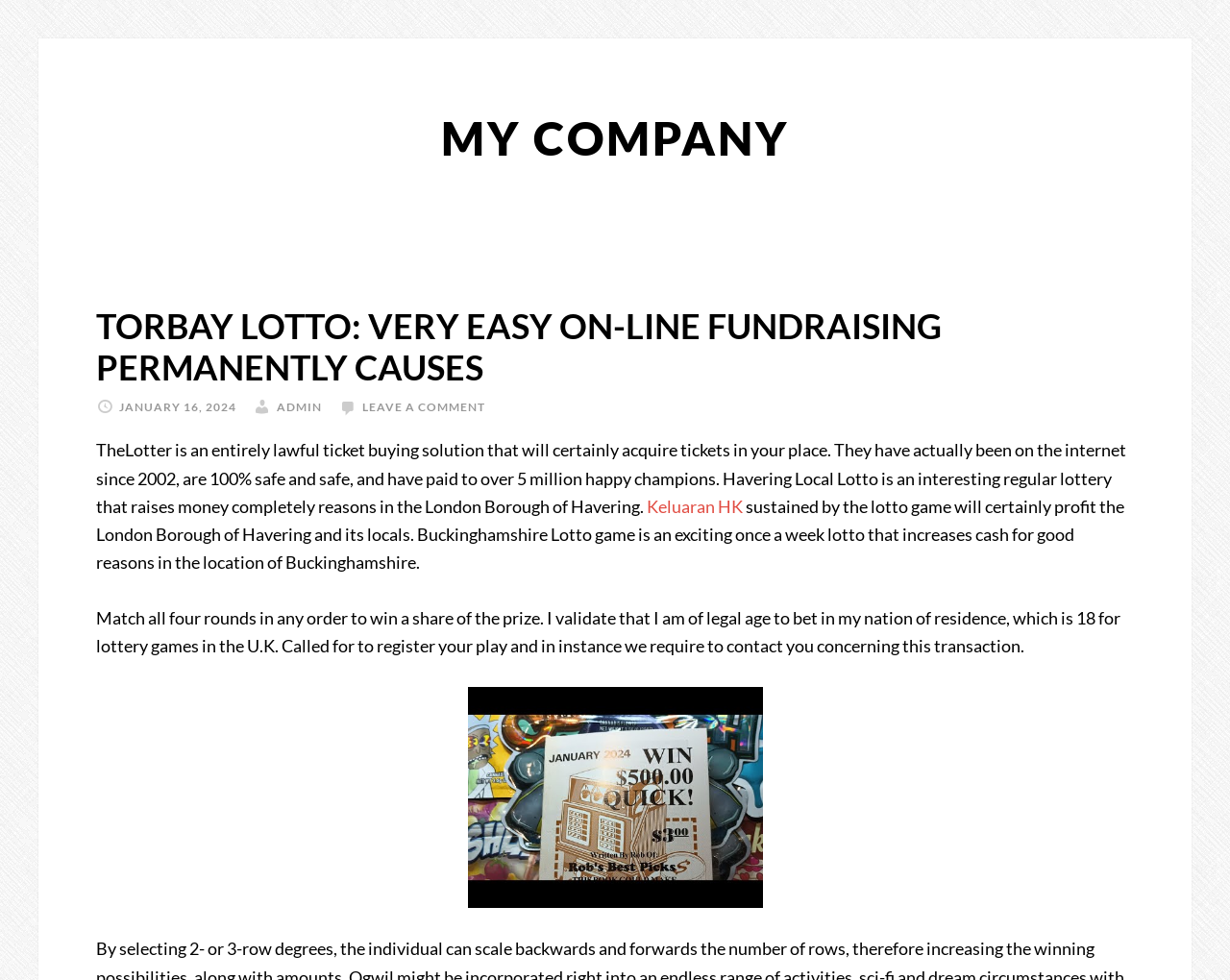Give a detailed overview of the webpage's appearance and contents.

The webpage appears to be about online lottery services, specifically highlighting TheLotter and its features. At the top, there is a navigation link "MY COMPANY" positioned roughly in the middle of the top section of the page. Below this, there is a header section with the title "TORBAY LOTTO: VERY EASY ON-LINE FUNDRAISING PERMANENTLY CAUSES" in a prominent font size. To the right of the title, there is a time element displaying the date "JANUARY 16, 2024". Additionally, there are two links, "ADMIN" and "LEAVE A COMMENT", positioned side by side below the title.

The main content of the page is divided into three paragraphs. The first paragraph describes TheLotter, stating that it is a lawful ticket buying solution that has been online since 2002, is 100% safe, and has paid out to over 5 million winners. It also mentions Havering Local Lotto, a regular lottery that raises money for good causes in the London Borough of Havering. Below this paragraph, there is a link "Keluaran HK".

The second paragraph explains that the lottery game will benefit the London Borough of Havering and its residents, and also mentions Buckinghamshire Lotto, a weekly lottery that raises cash for good causes in the Buckinghamshire area.

The third paragraph provides information on how to win, stating that matching all four rounds in any order will result in a share of the prize. It also includes a disclaimer, requiring users to register their play and confirming that they are of legal age to gamble in their country of residence.

At the bottom of the page, there is an image related to online lottery, positioned roughly in the middle of the bottom section of the page.